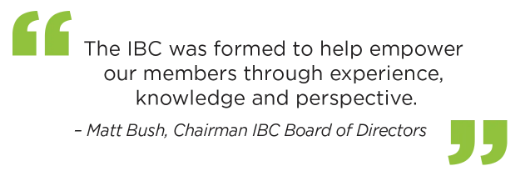Analyze the image and provide a detailed answer to the question: What is the layout of the design?

The caption describes the design as having a clean and modern layout, which enhances readability and makes the message impactful and encouraging engagement with the IBC's initiatives.